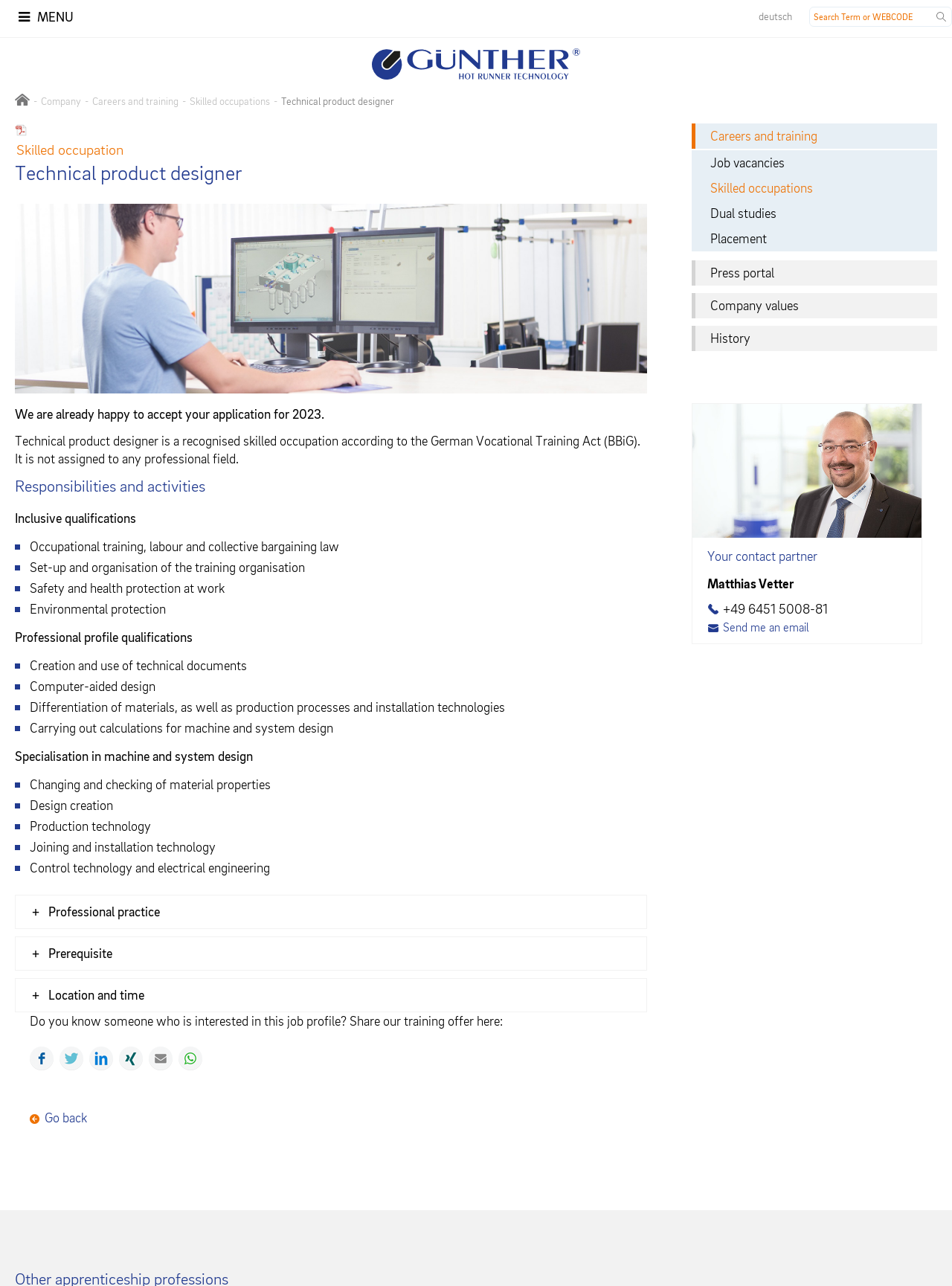Identify the bounding box coordinates for the region to click in order to carry out this instruction: "Search for keywords". Provide the coordinates using four float numbers between 0 and 1, formatted as [left, top, right, bottom].

[0.85, 0.005, 1.0, 0.021]